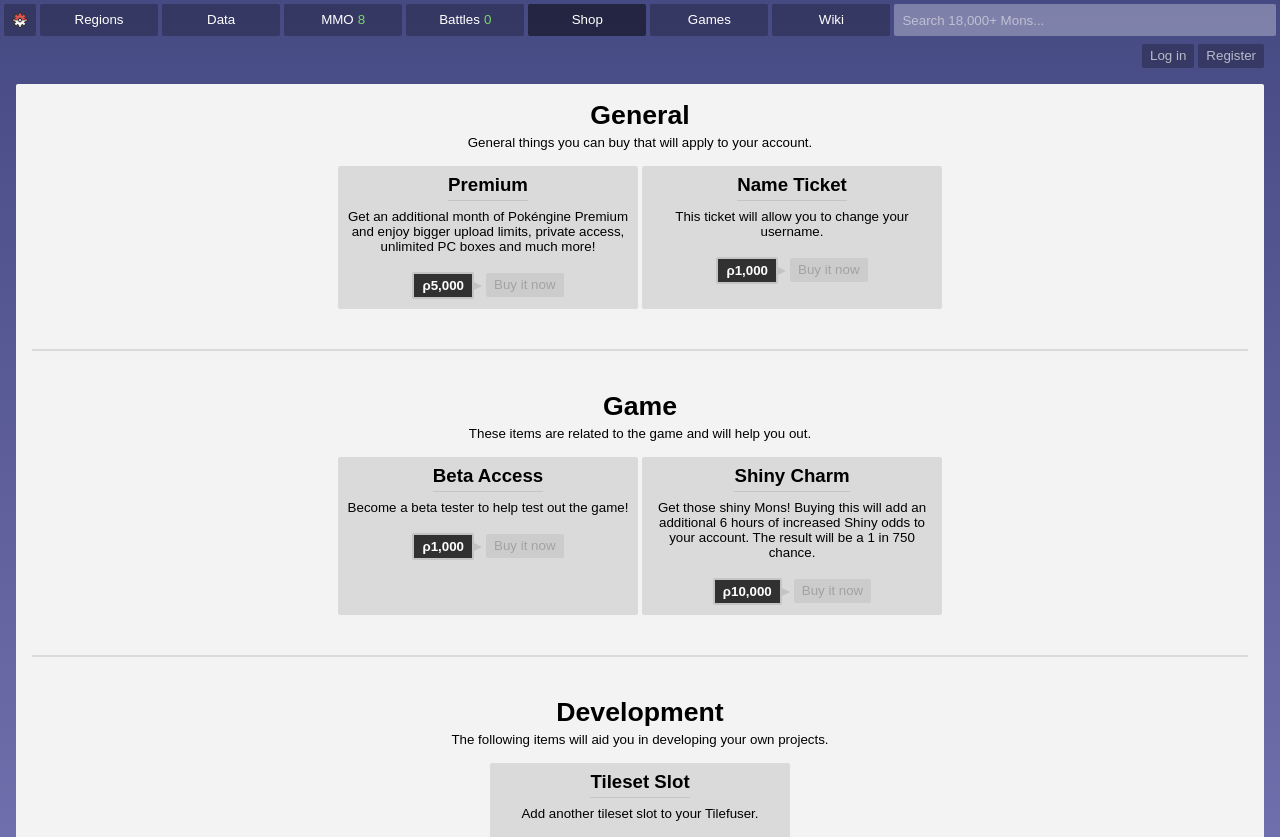Locate the bounding box coordinates of the region to be clicked to comply with the following instruction: "Log in". The coordinates must be four float numbers between 0 and 1, in the form [left, top, right, bottom].

[0.892, 0.053, 0.933, 0.081]